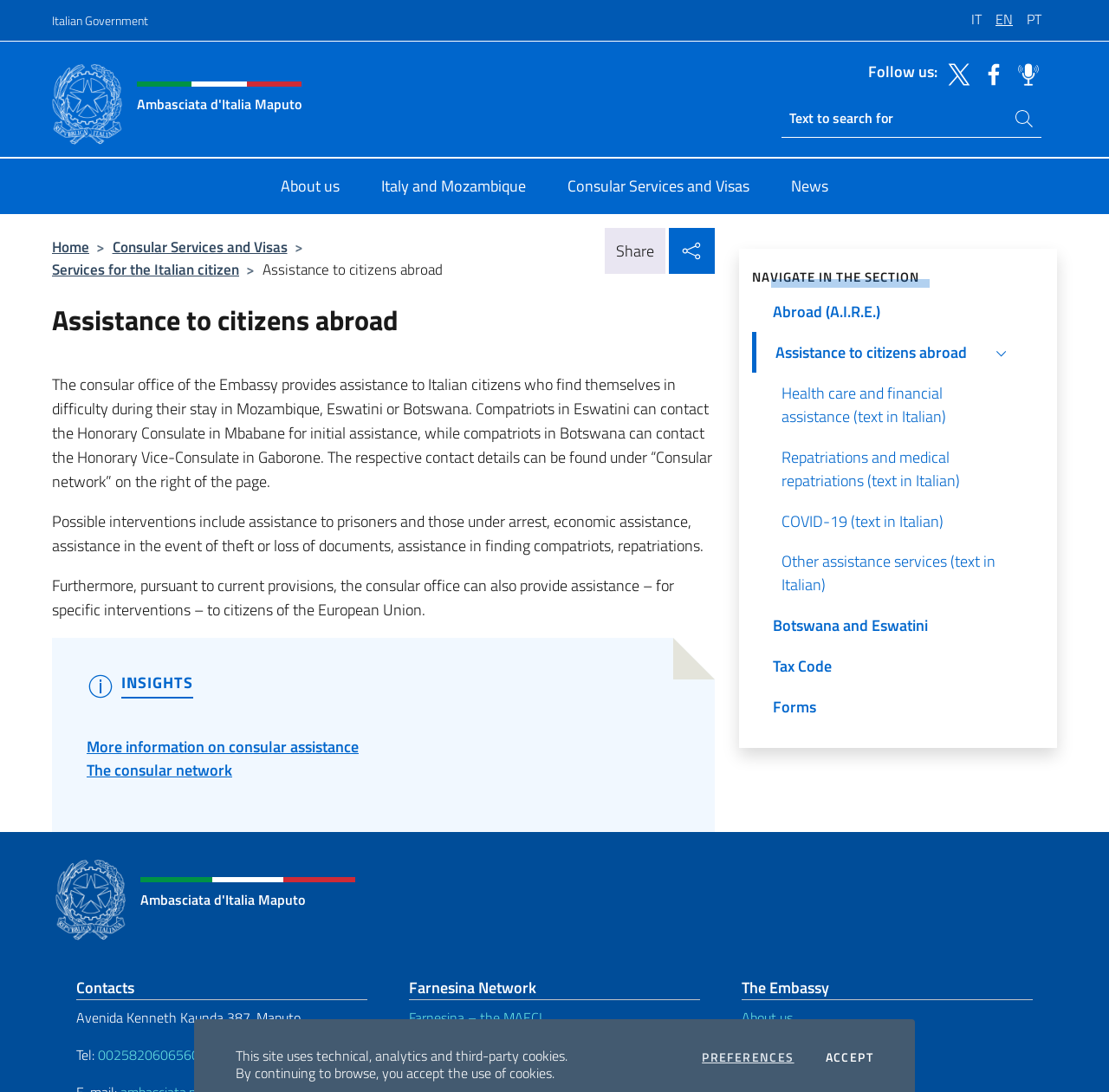What is the title of the section on the right side of the webpage?
Please give a detailed and thorough answer to the question, covering all relevant points.

The title of the section on the right side of the webpage is 'NAVIGATE IN THE SECTION', which contains links to various services and information provided by the embassy.